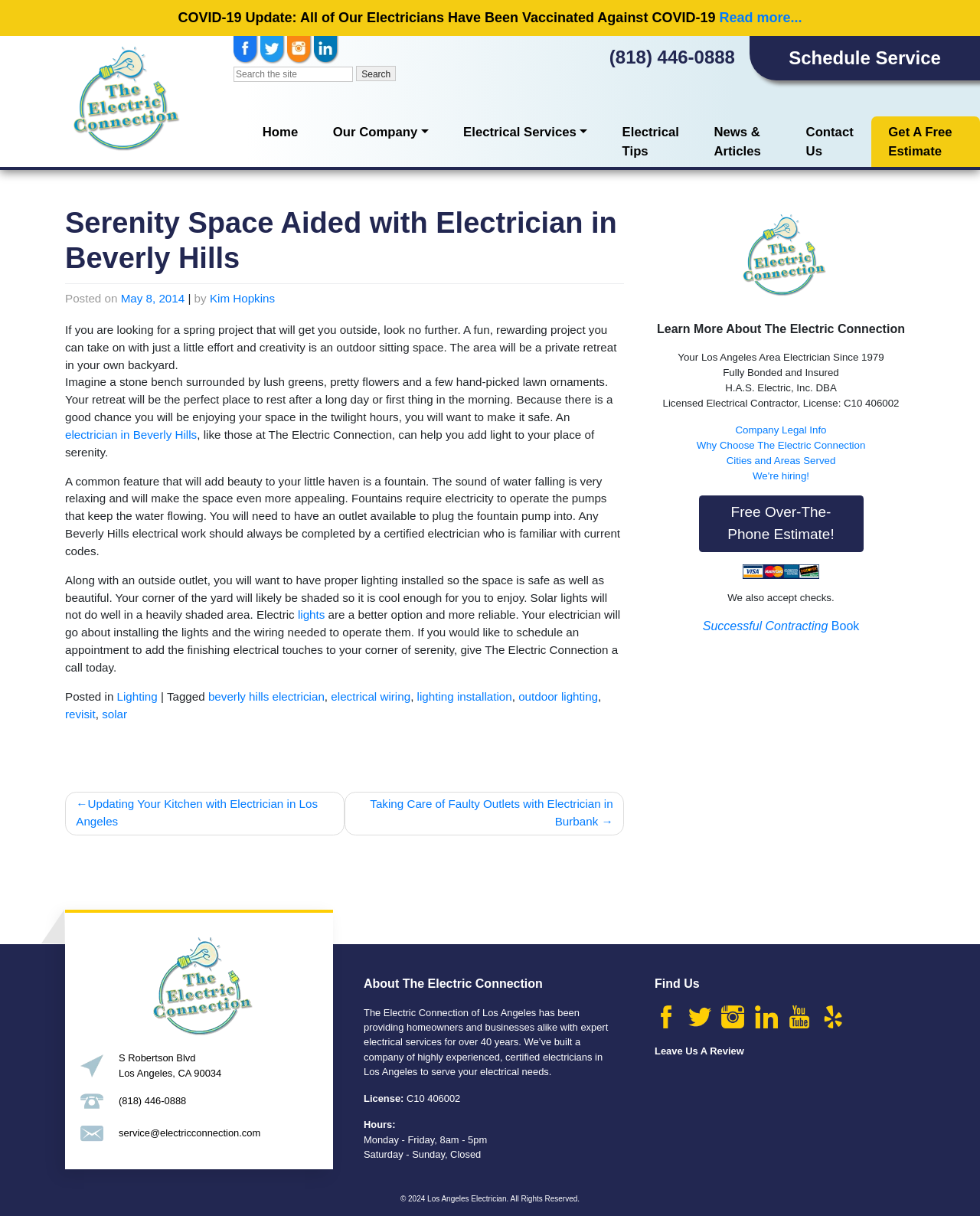Generate the text content of the main heading of the webpage.

Serenity Space Aided with Electrician in Beverly Hills